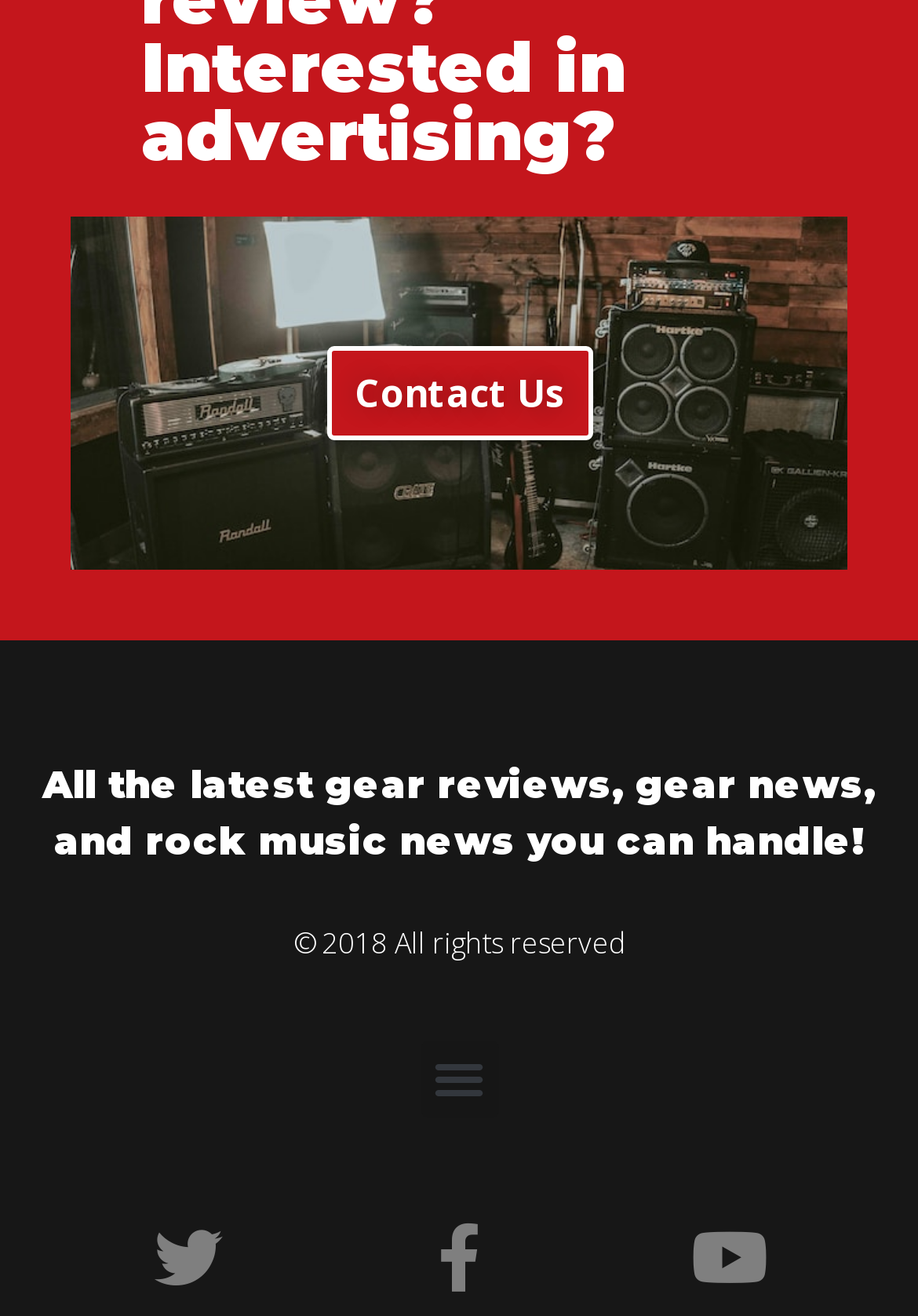Locate the UI element described by alt="Armchair Rockstar Script Logo" and provide its bounding box coordinates. Use the format (top-left x, top-left y, bottom-right x, bottom-right y) with all values as floating point numbers between 0 and 1.

[0.397, 0.504, 0.603, 0.576]